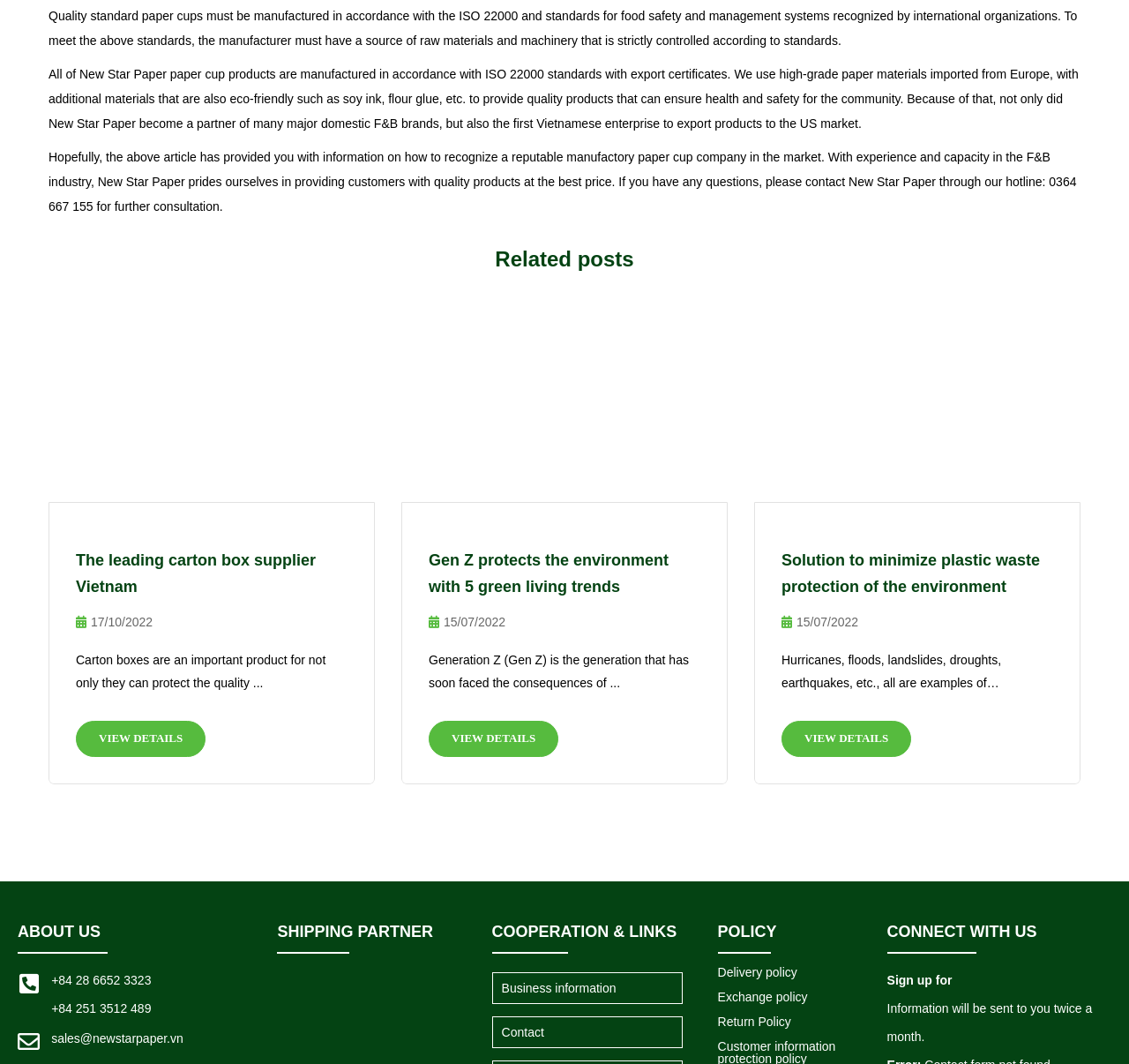Locate the bounding box coordinates of the clickable area needed to fulfill the instruction: "Contact New Star Paper through their hotline".

[0.045, 0.914, 0.134, 0.927]